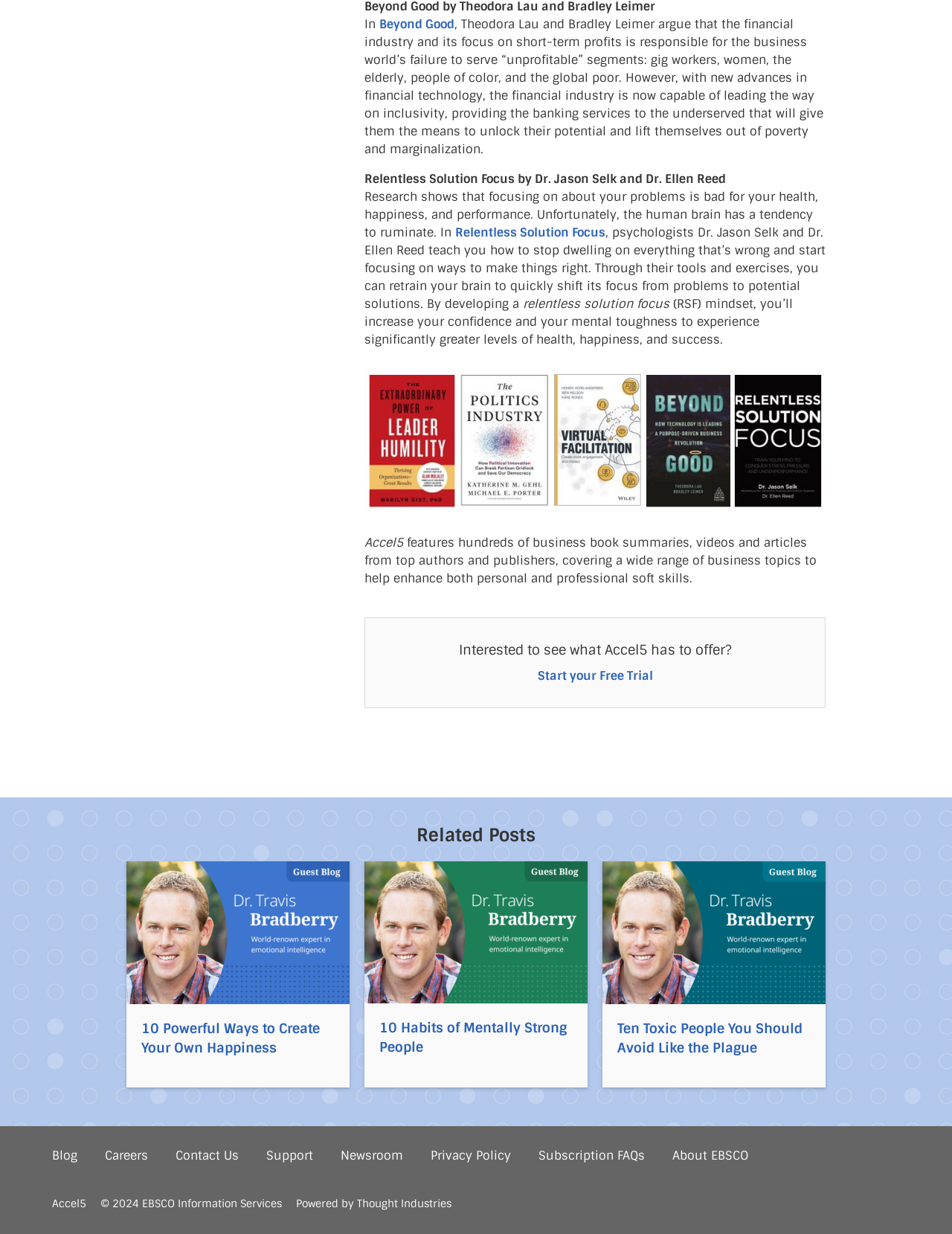What is Accel5?
Please elaborate on the answer to the question with detailed information.

According to the text, Accel5 is a platform that features hundreds of business book summaries, videos, and articles from top authors and publishers, covering a wide range of business topics to help enhance personal and professional soft skills.